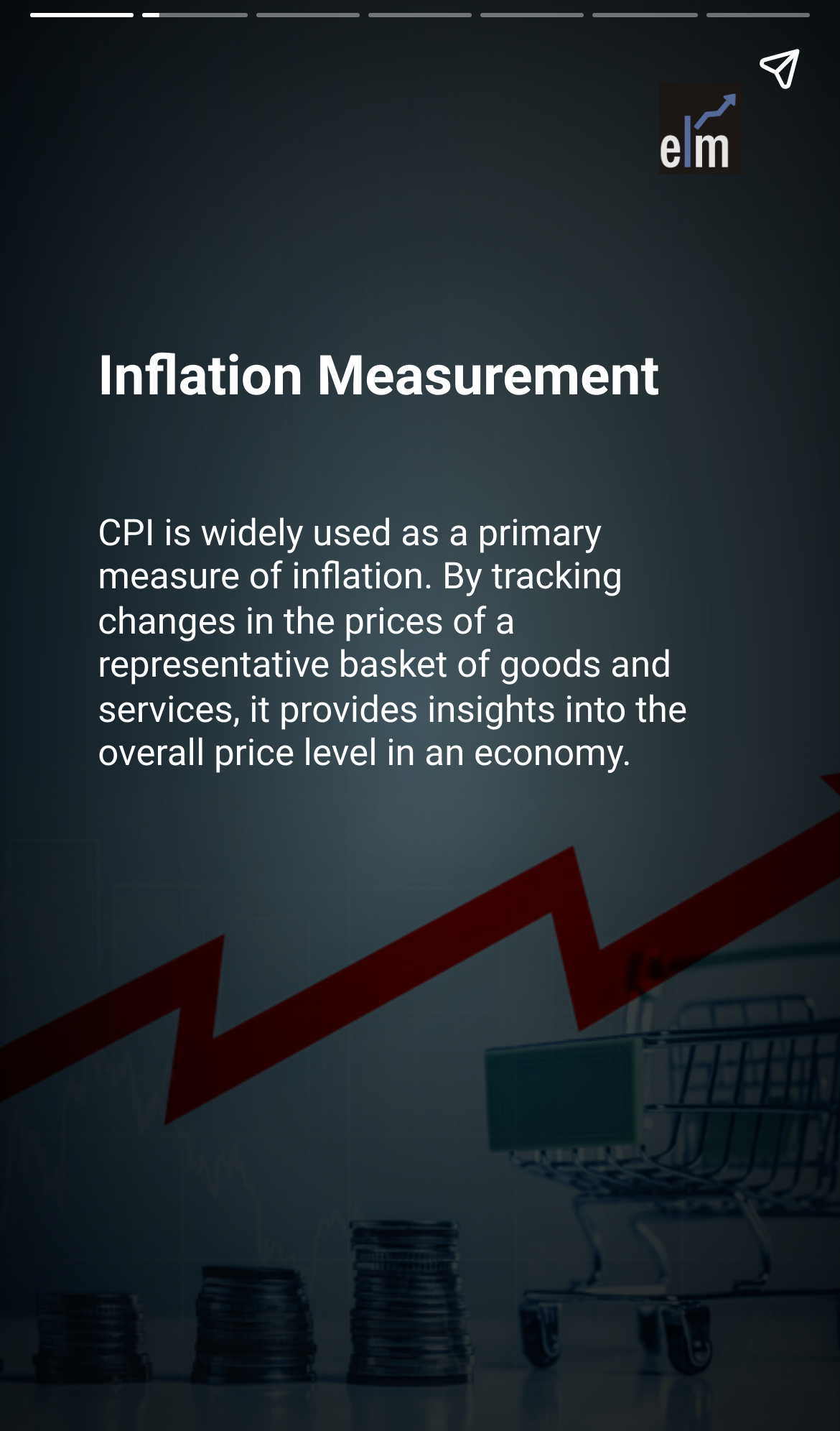What is the topic of the webpage section?
Answer with a single word or phrase, using the screenshot for reference.

Inflation Measurement